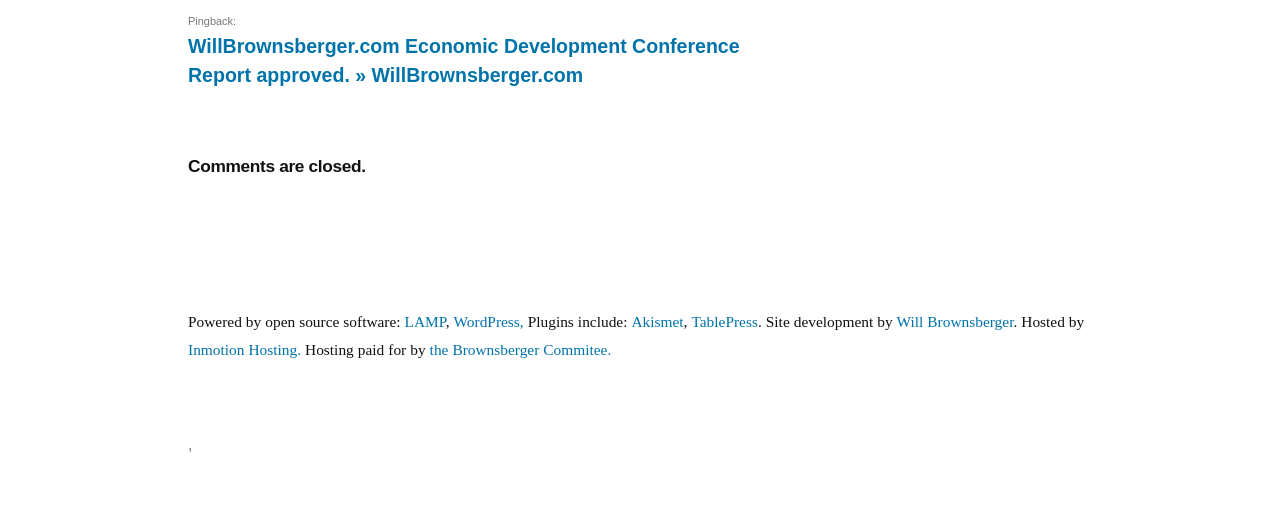Please indicate the bounding box coordinates of the element's region to be clicked to achieve the instruction: "check Akismet plugin". Provide the coordinates as four float numbers between 0 and 1, i.e., [left, top, right, bottom].

[0.493, 0.597, 0.534, 0.633]